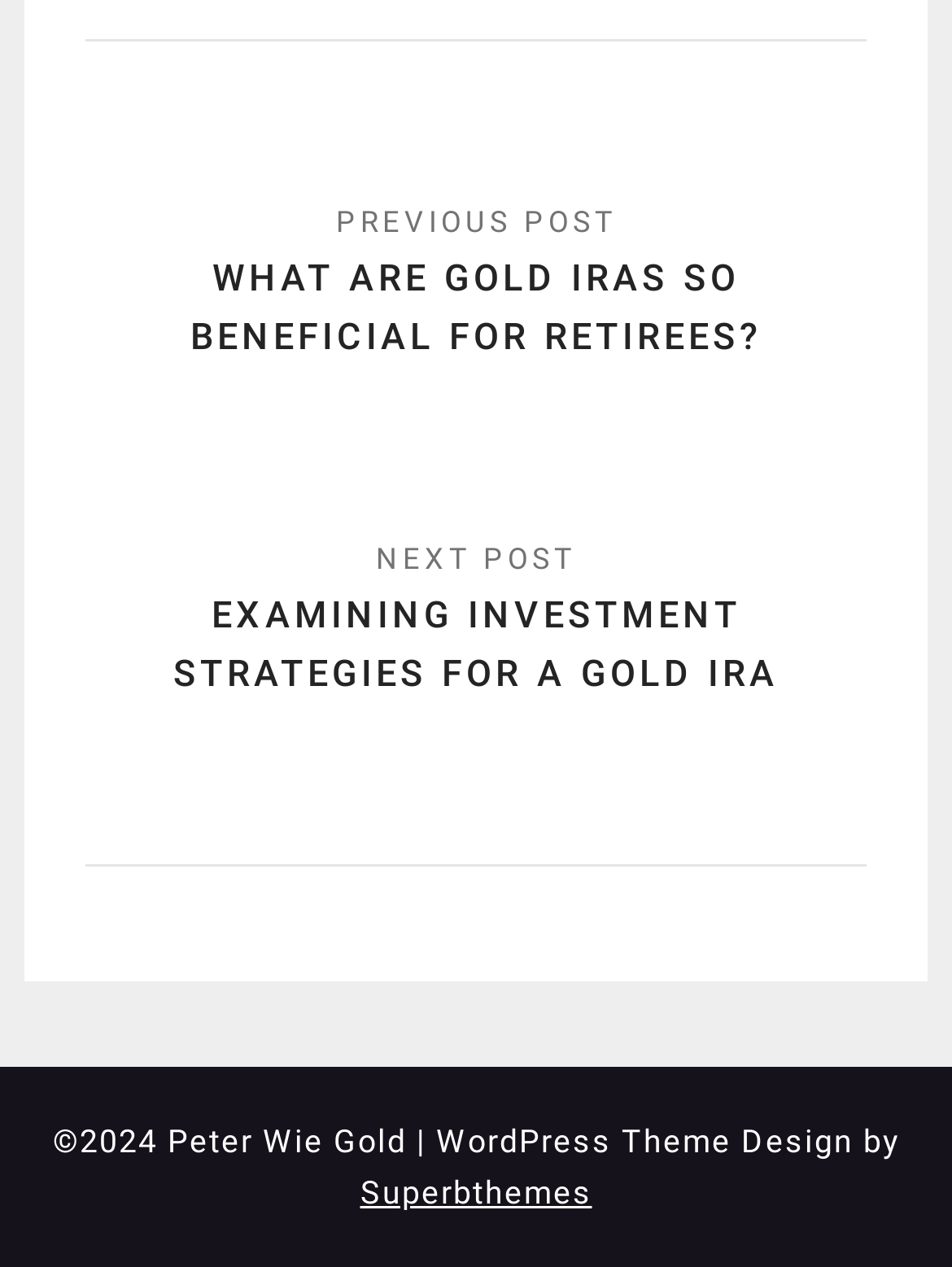What is the name of the website owner?
Please provide a single word or phrase as your answer based on the image.

Peter Wie